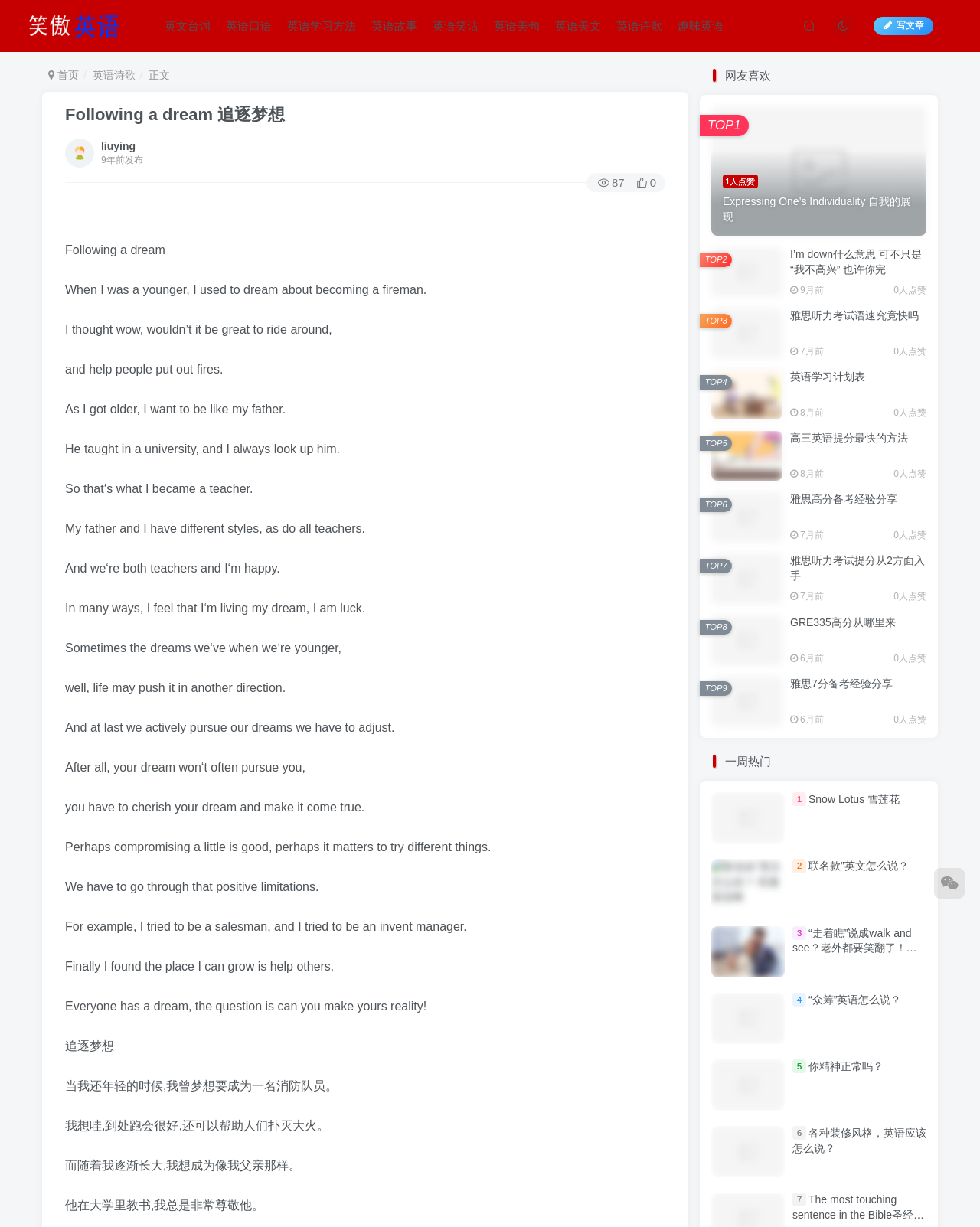Explain the webpage's layout and main content in detail.

This webpage is about a personal blog or article sharing platform, specifically focused on English language learning and education. The page is titled "Following a Dream" and features a personal story about the author's childhood dream of becoming a fireman, which later shifted to becoming a teacher like their father.

At the top of the page, there is a navigation menu with links to various categories, including "英文台词" (English dialogue), "英语口语" (English speaking), "英语学习方法" (English learning methods), and more. Below the navigation menu, there is a section with a profile picture and a brief description of the author.

The main content of the page is a long article or blog post about the author's personal story, with paragraphs of text describing their childhood dreams, their father's influence, and their eventual decision to become a teacher. The text is written in both English and Chinese.

On the right-hand side of the page, there is a section with a heading "网友喜欢" (Friends like), which features a list of popular articles or blog posts, each with a title, a brief summary, and a number of likes or comments. The list includes articles with titles such as "Expressing One's Individuality", "I'm down什么意思" (What does "I'm down" mean), and "雅思听力考试语速究竟快吗" (How fast is the IELTS listening test).

Throughout the page, there are various images and icons, including a logo for the website "笑傲英语网" (Xiao Ao English Net) and icons for likes and comments. The overall design of the page is simple and clean, with a focus on readability and ease of navigation.